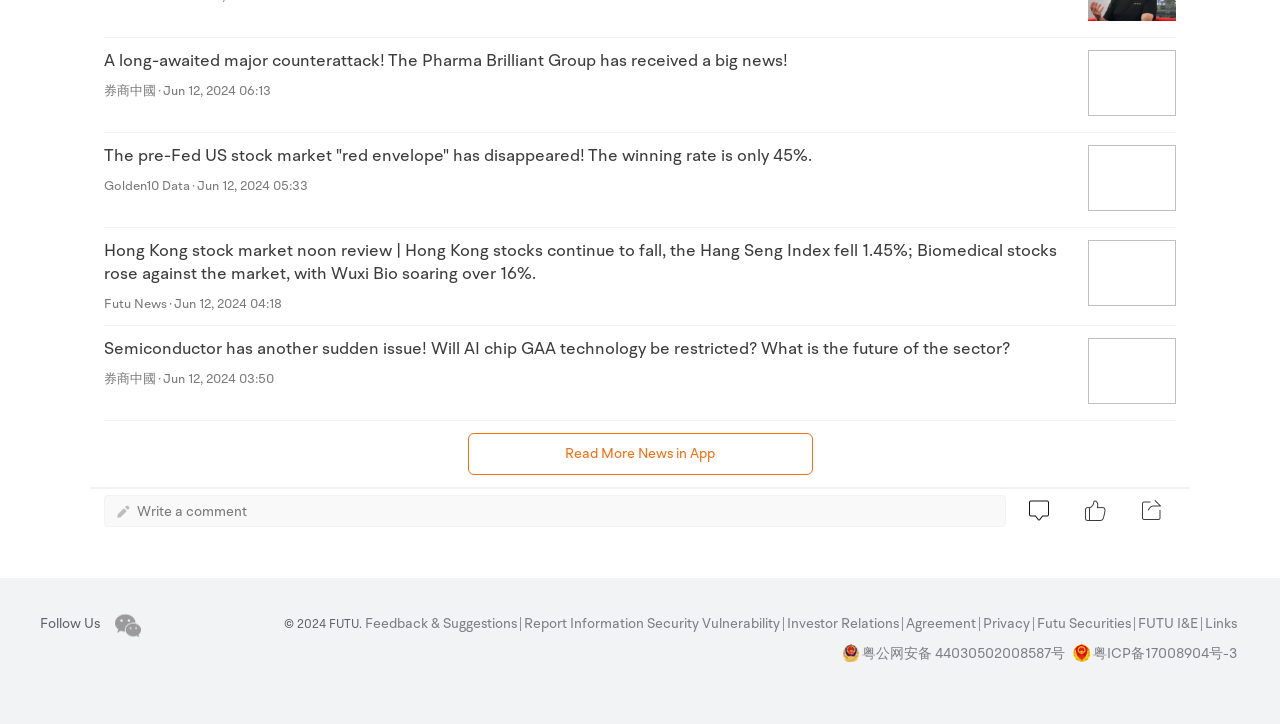Please mark the bounding box coordinates of the area that should be clicked to carry out the instruction: "View the Hong Kong stock market noon review".

[0.081, 0.315, 0.919, 0.449]